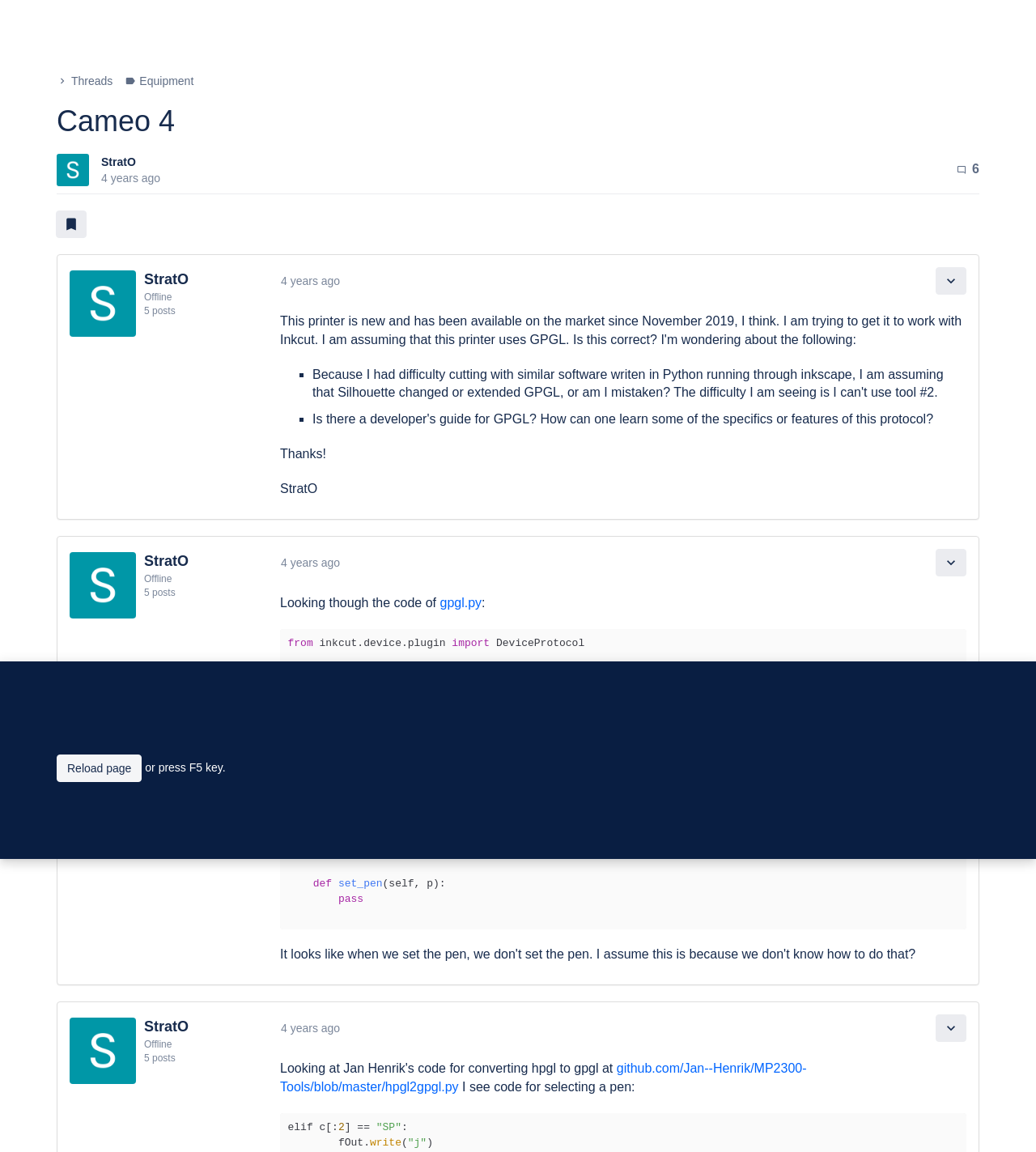What is the purpose of the 'expand_more' button?
Based on the screenshot, respond with a single word or phrase.

Has popup menu